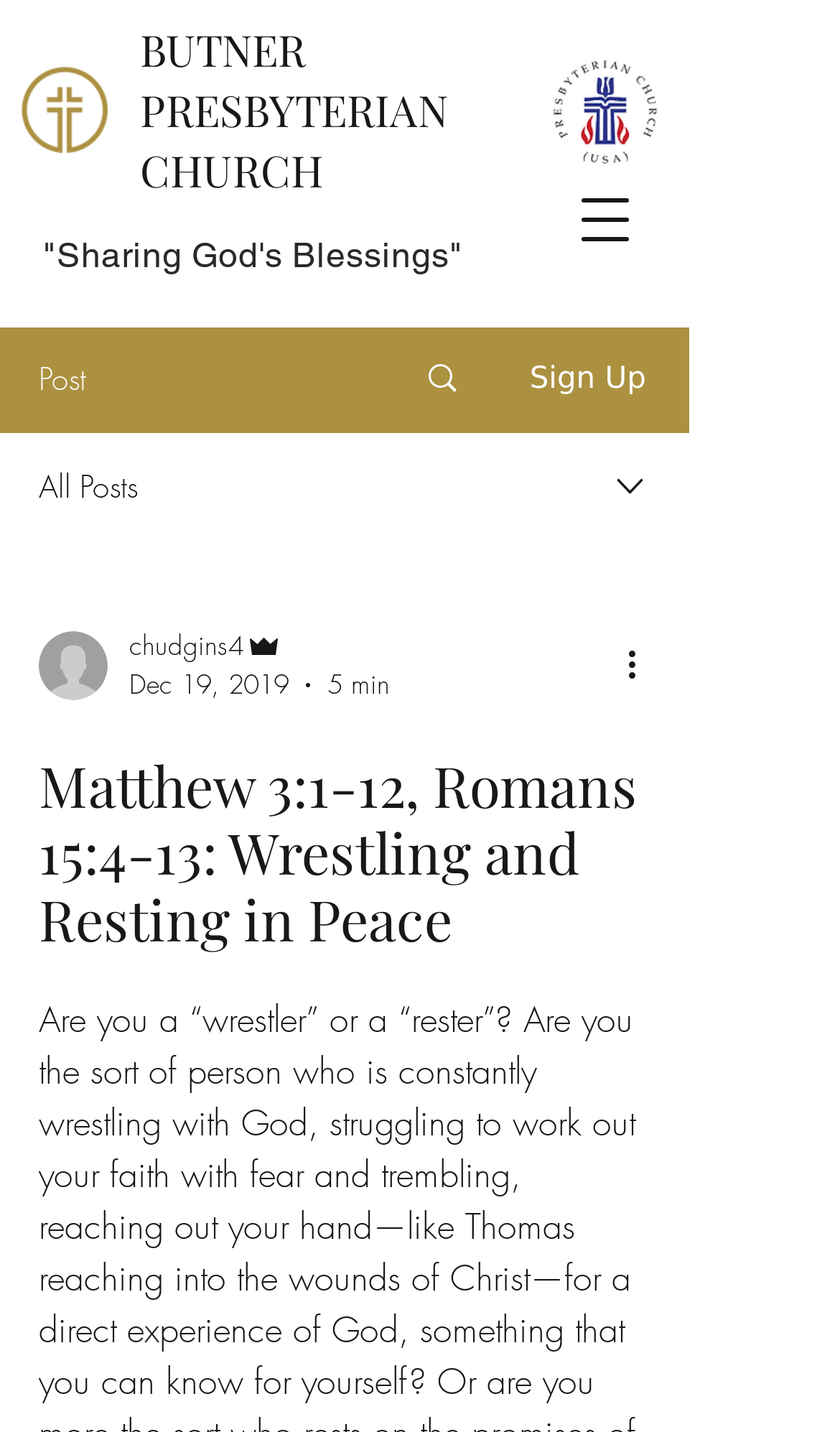Refer to the image and provide an in-depth answer to the question: 
What is the estimated reading time of the post?

I found the answer by looking at the generic element with the text '5 min' which is located near the writer's picture and the date of the post.